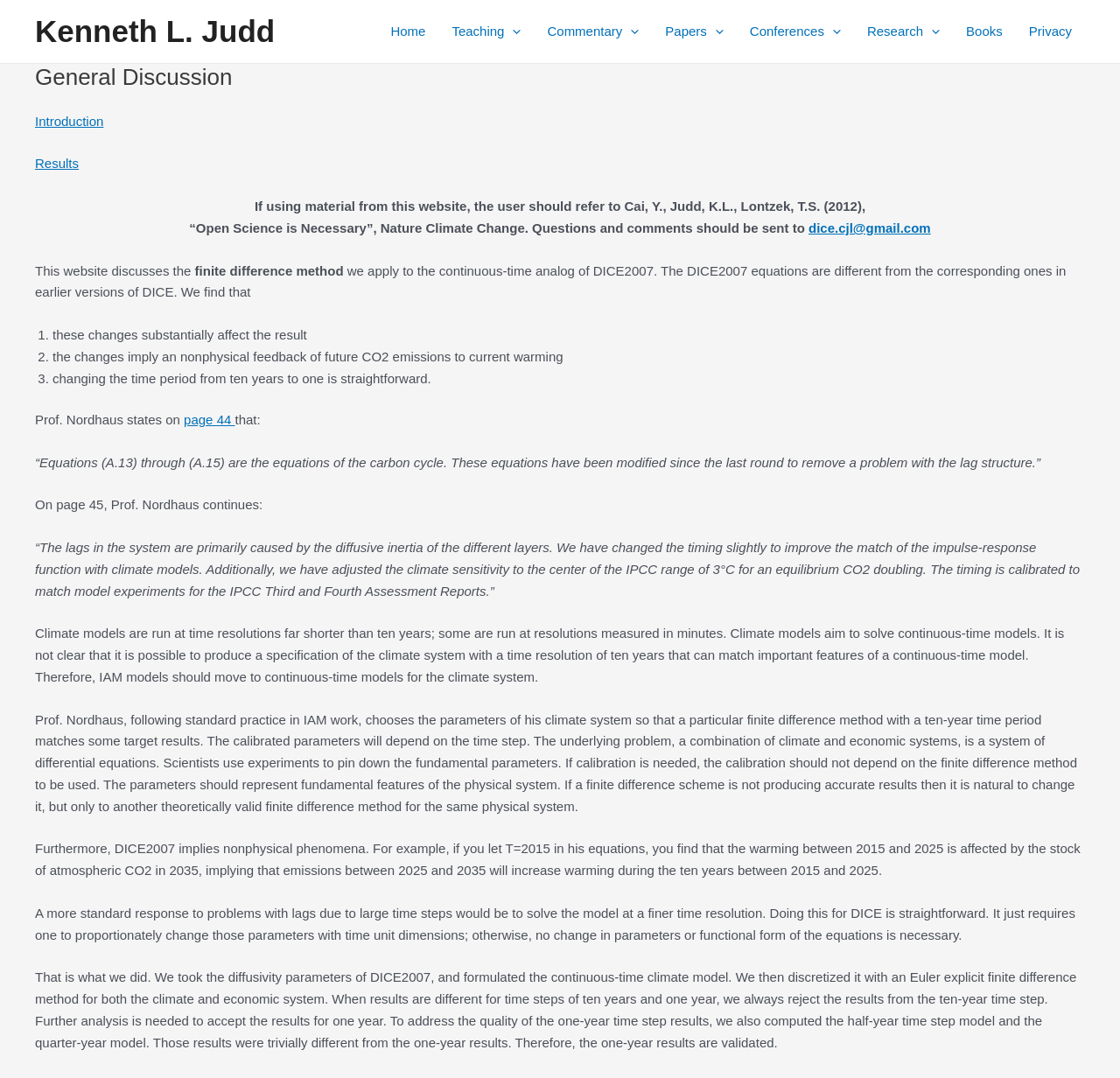What is the email address provided on the webpage?
Kindly give a detailed and elaborate answer to the question.

The email address 'dice.cjl@gmail.com' is provided on the webpage as a contact for questions and comments. This suggests that users can send emails to this address to ask questions or provide feedback.